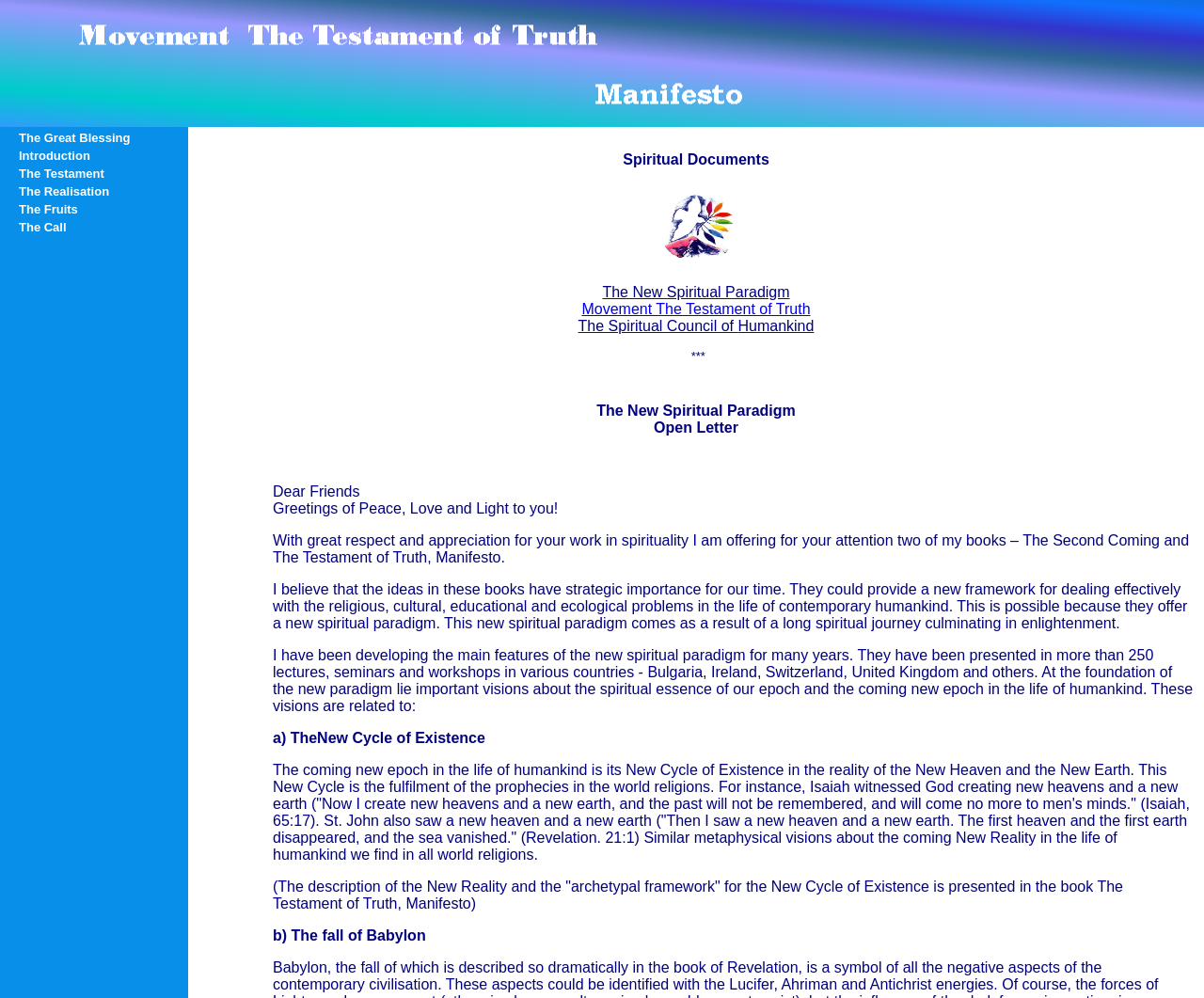What is the text of the first link?
Using the image, give a concise answer in the form of a single word or short phrase.

The Great Blessing